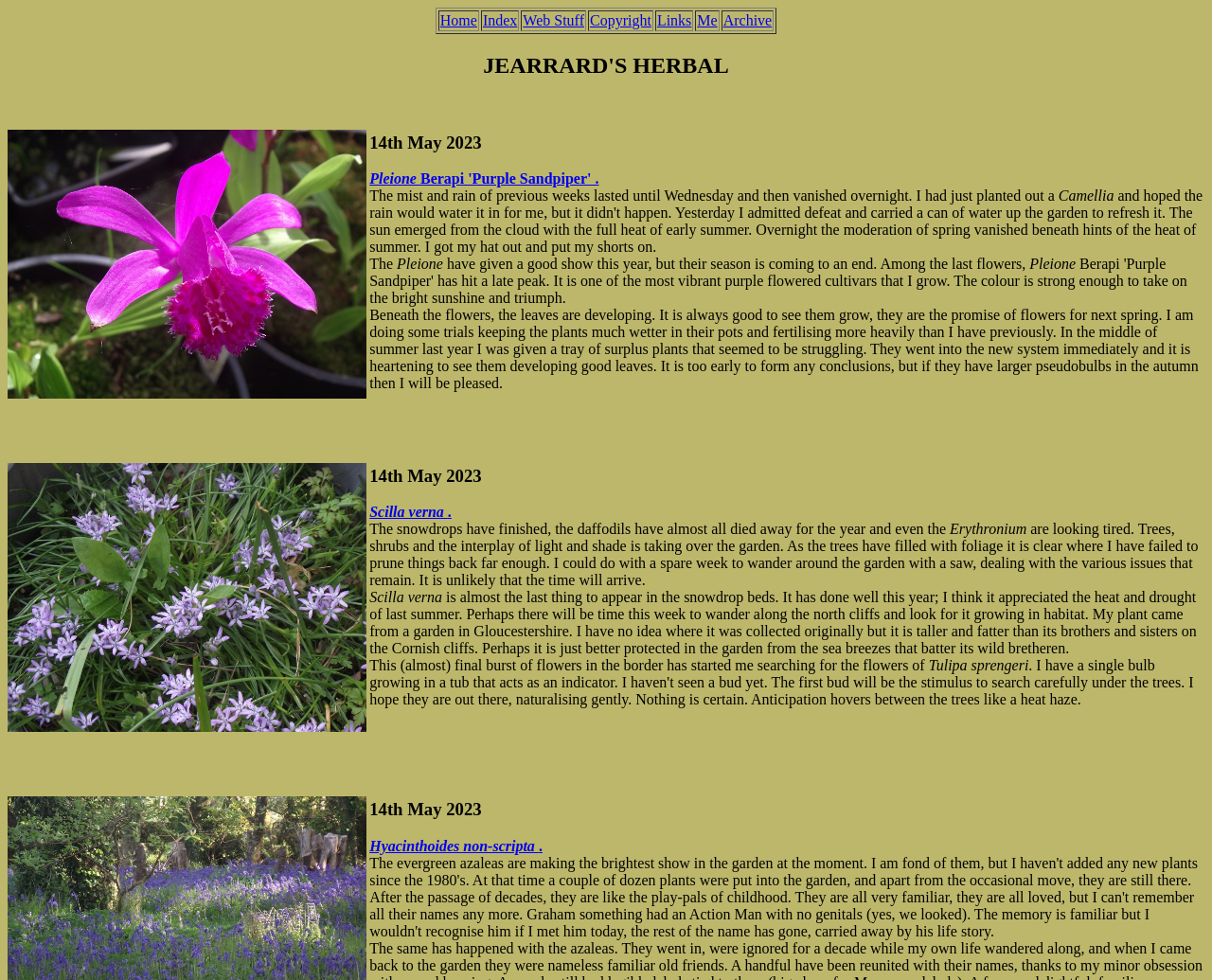Given the element description: "Web Stuff", predict the bounding box coordinates of the UI element it refers to, using four float numbers between 0 and 1, i.e., [left, top, right, bottom].

[0.432, 0.013, 0.482, 0.029]